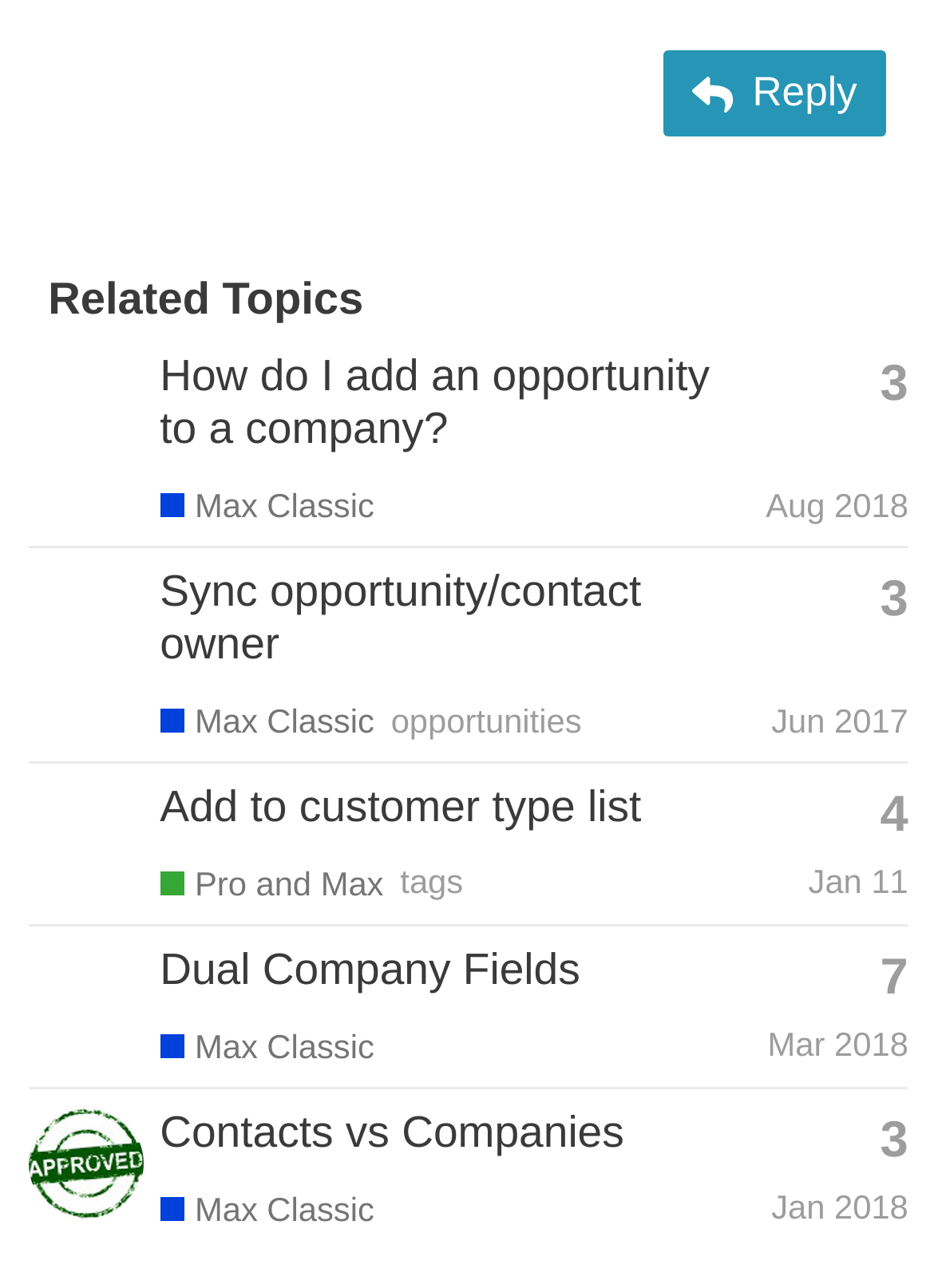Respond to the following question using a concise word or phrase: 
What is the name of the person who started the fourth topic?

Nora_Callahan